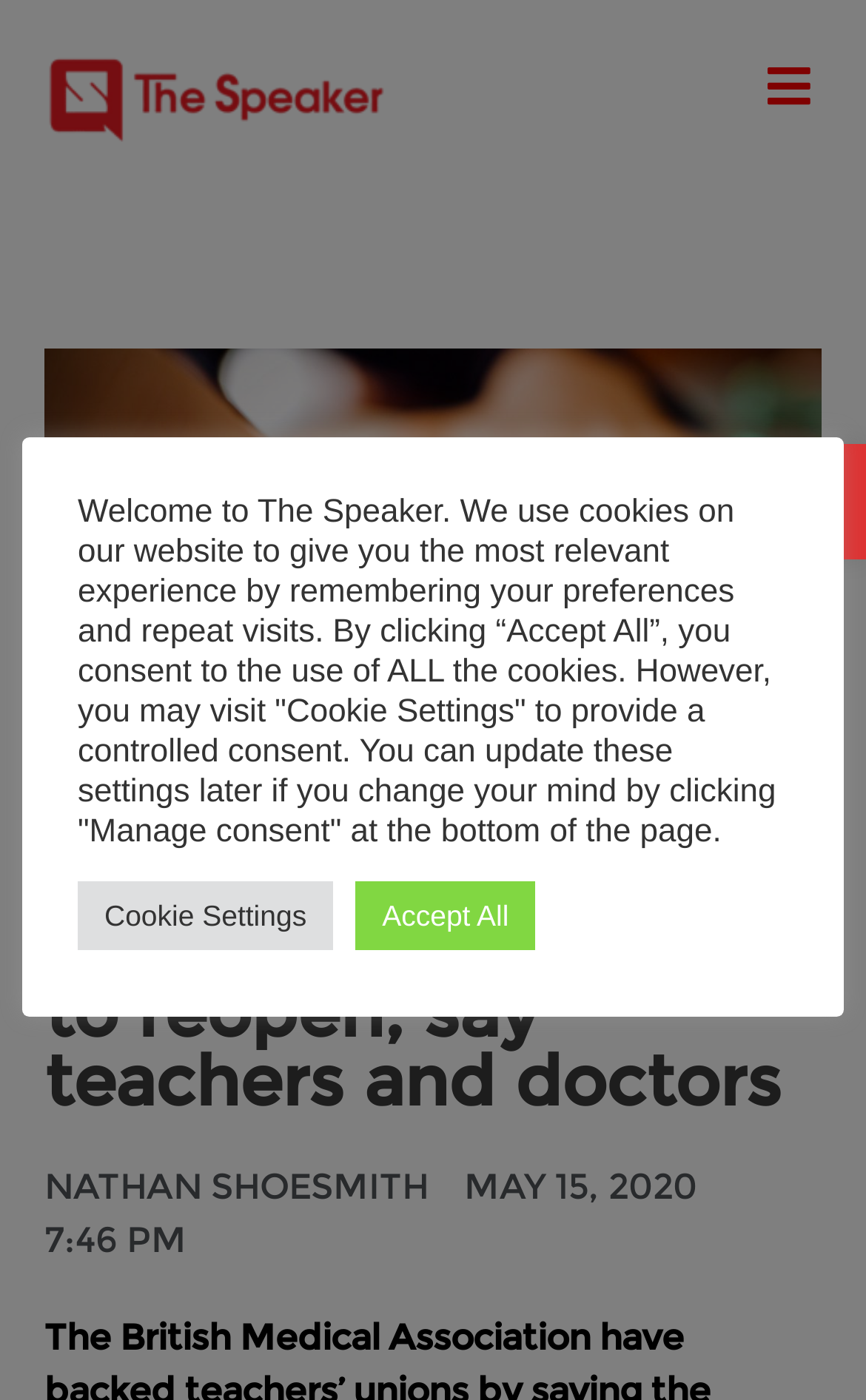Using floating point numbers between 0 and 1, provide the bounding box coordinates in the format (top-left x, top-left y, bottom-right x, bottom-right y). Locate the UI element described here: Menu

[0.872, 0.036, 0.949, 0.089]